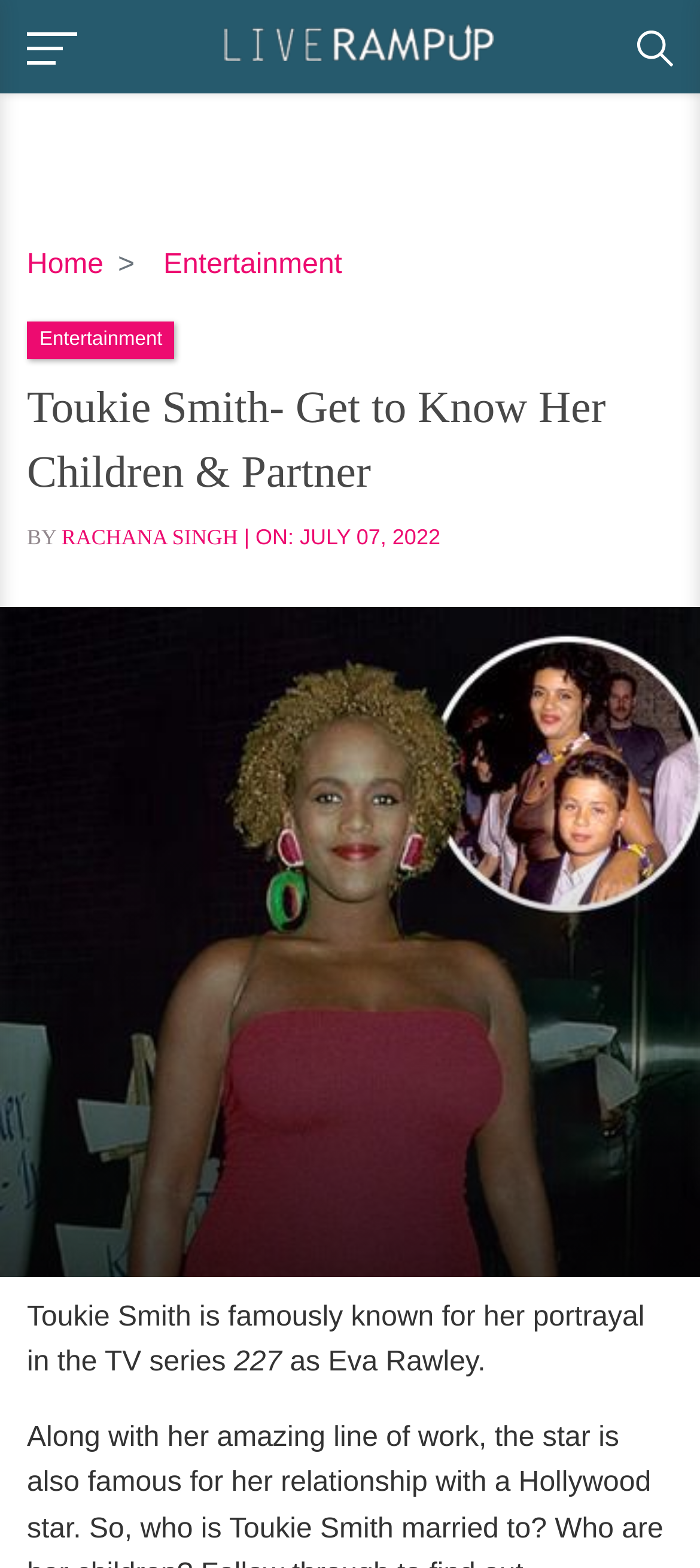When was this article published?
Please answer the question with as much detail and depth as you can.

I found the publication date and time by looking at the section that displays the date and time, which is 'July 07, 2022 06:17 PM'.